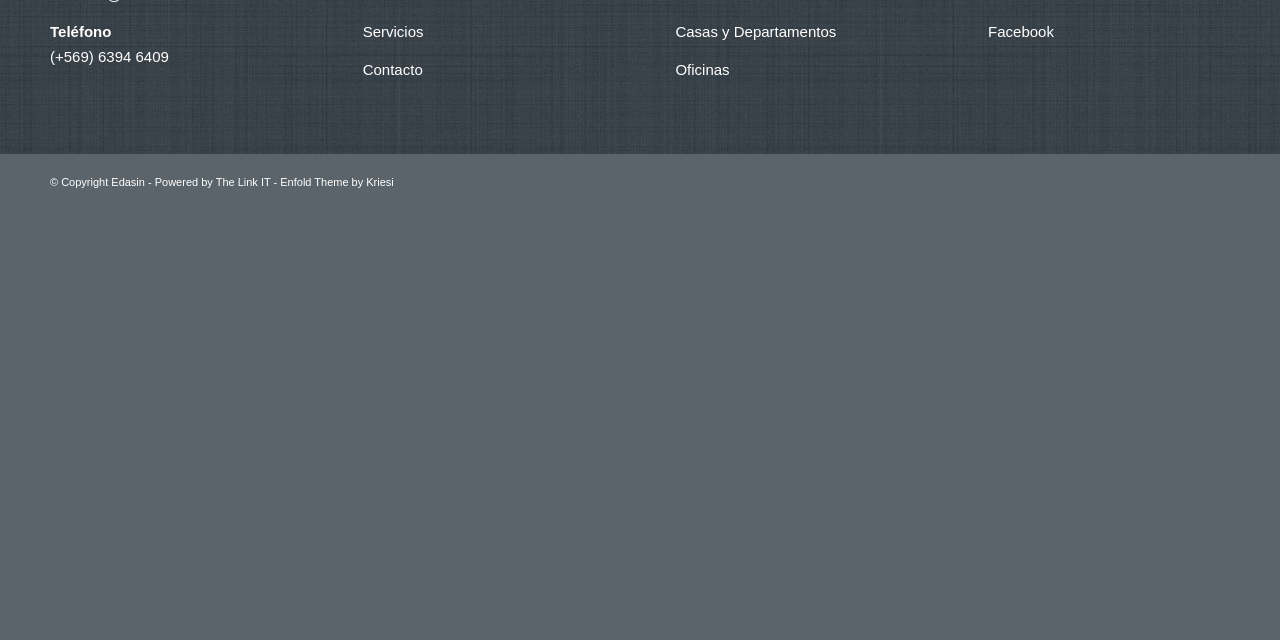Using the provided element description: "Contacto", identify the bounding box coordinates. The coordinates should be four floats between 0 and 1 in the order [left, top, right, bottom].

[0.283, 0.095, 0.33, 0.121]